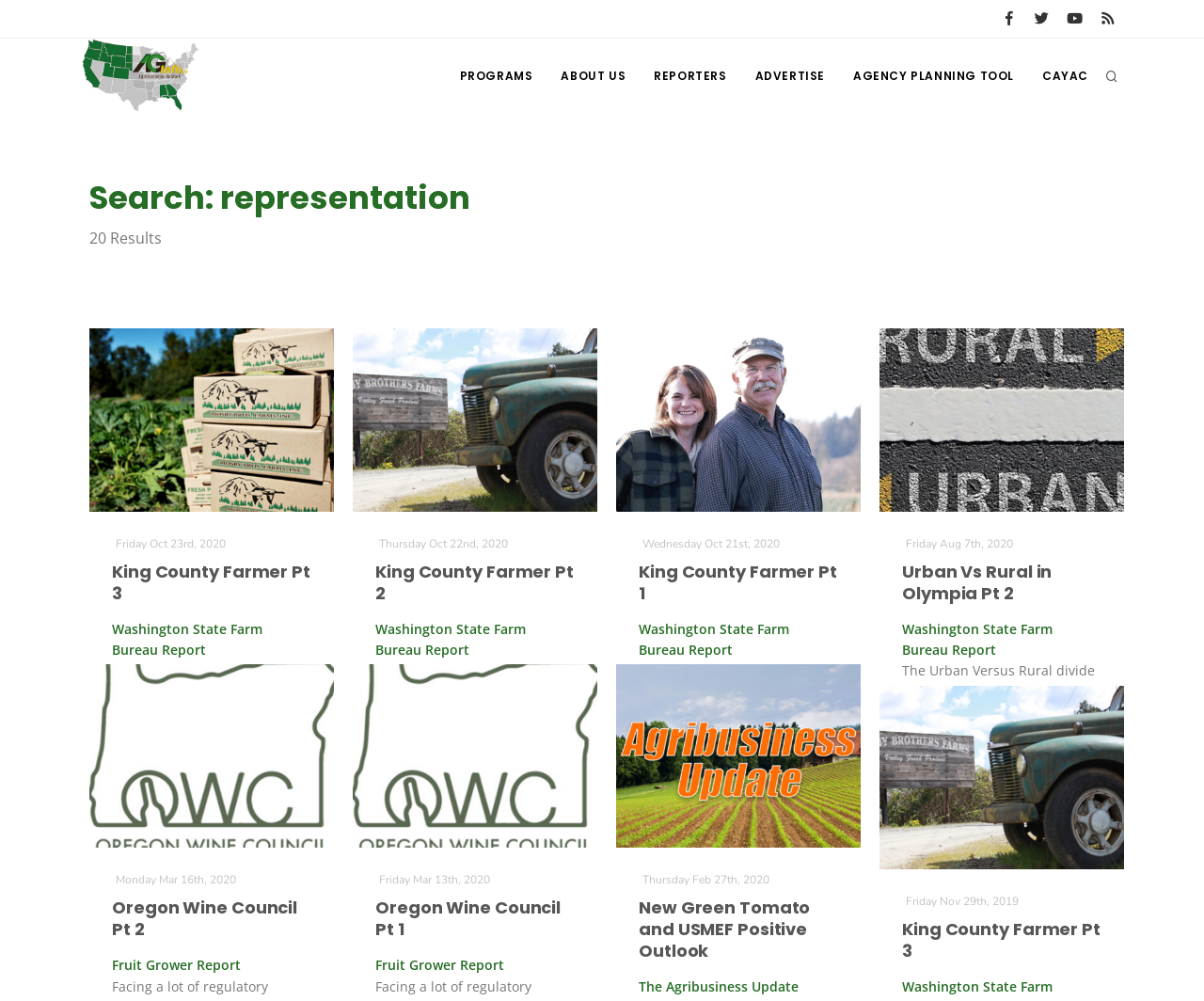Please reply to the following question with a single word or a short phrase:
What is the topic of the article 'King County Farmer Pt 3'?

Farming